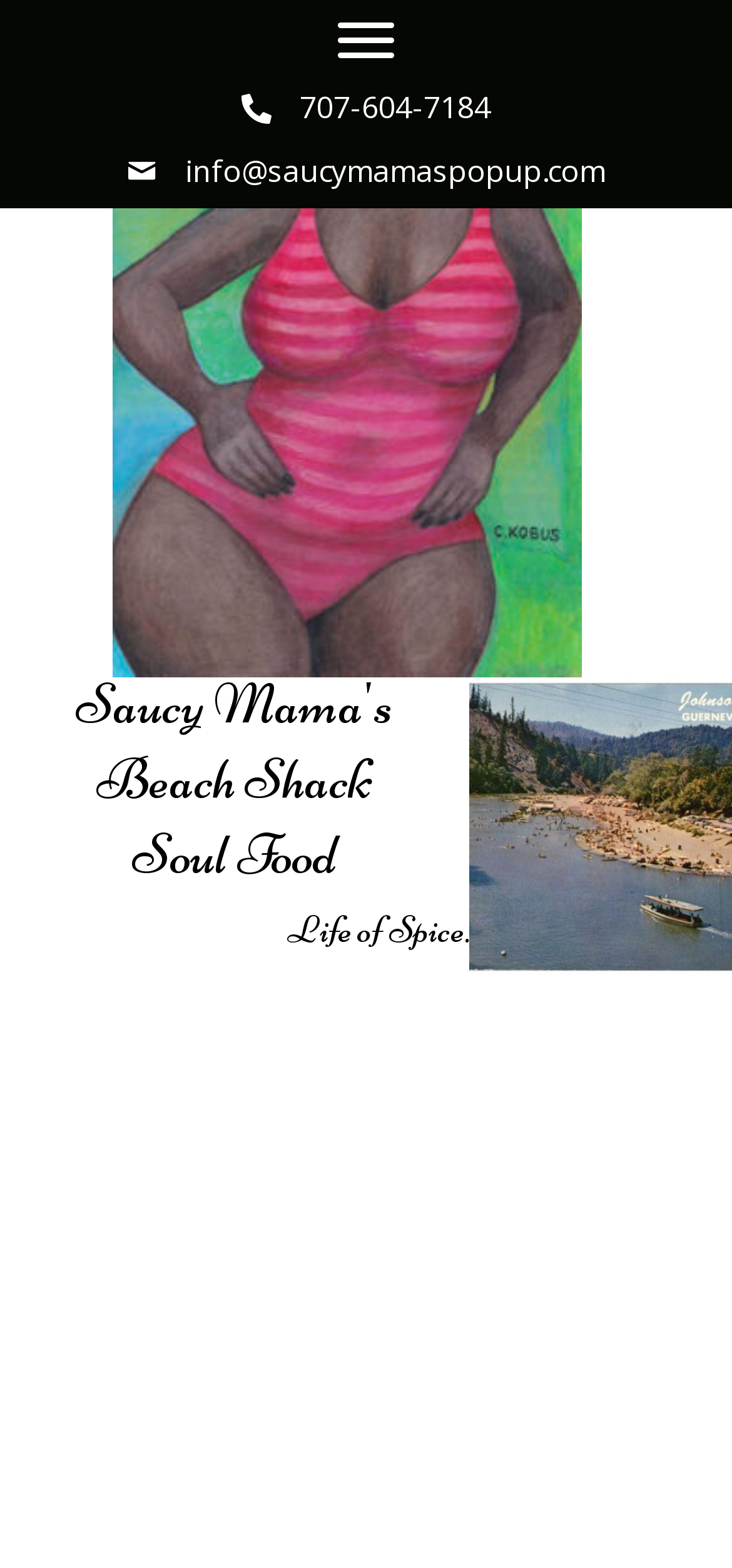Using the provided element description: "alt="https://saucymamasjookjoint.com/wp-content/uploads/2021/05/cropped-Saucy-Mamma-Dress_20210513_0004.jpg" title="cropped-Saucy-Mamma-Dress_20210513_0004.jpg"", determine the bounding box coordinates of the corresponding UI element in the screenshot.

[0.154, 0.268, 0.795, 0.291]